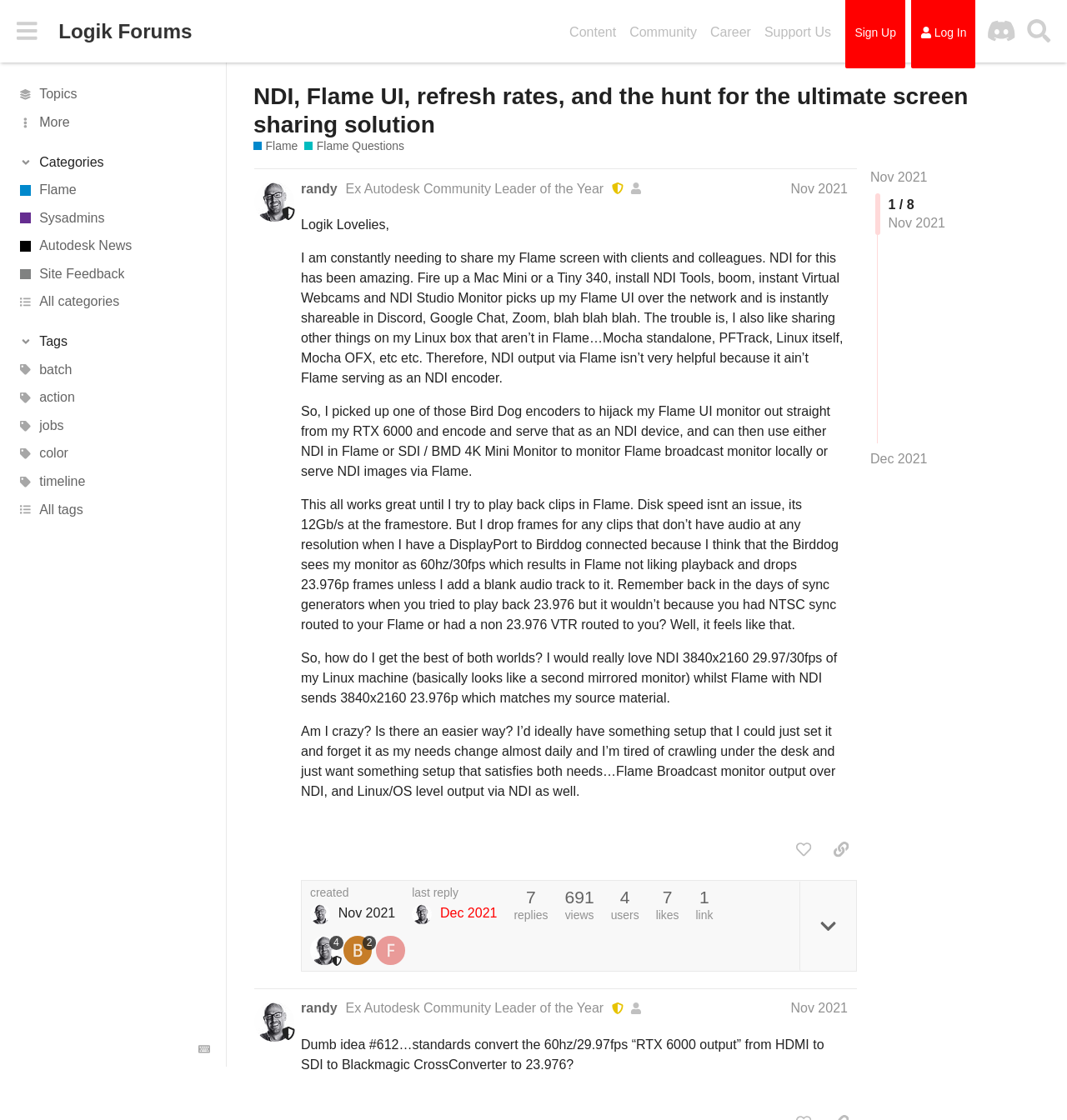Determine the bounding box coordinates of the area to click in order to meet this instruction: "Search using the 'Search' button".

[0.956, 0.011, 0.992, 0.045]